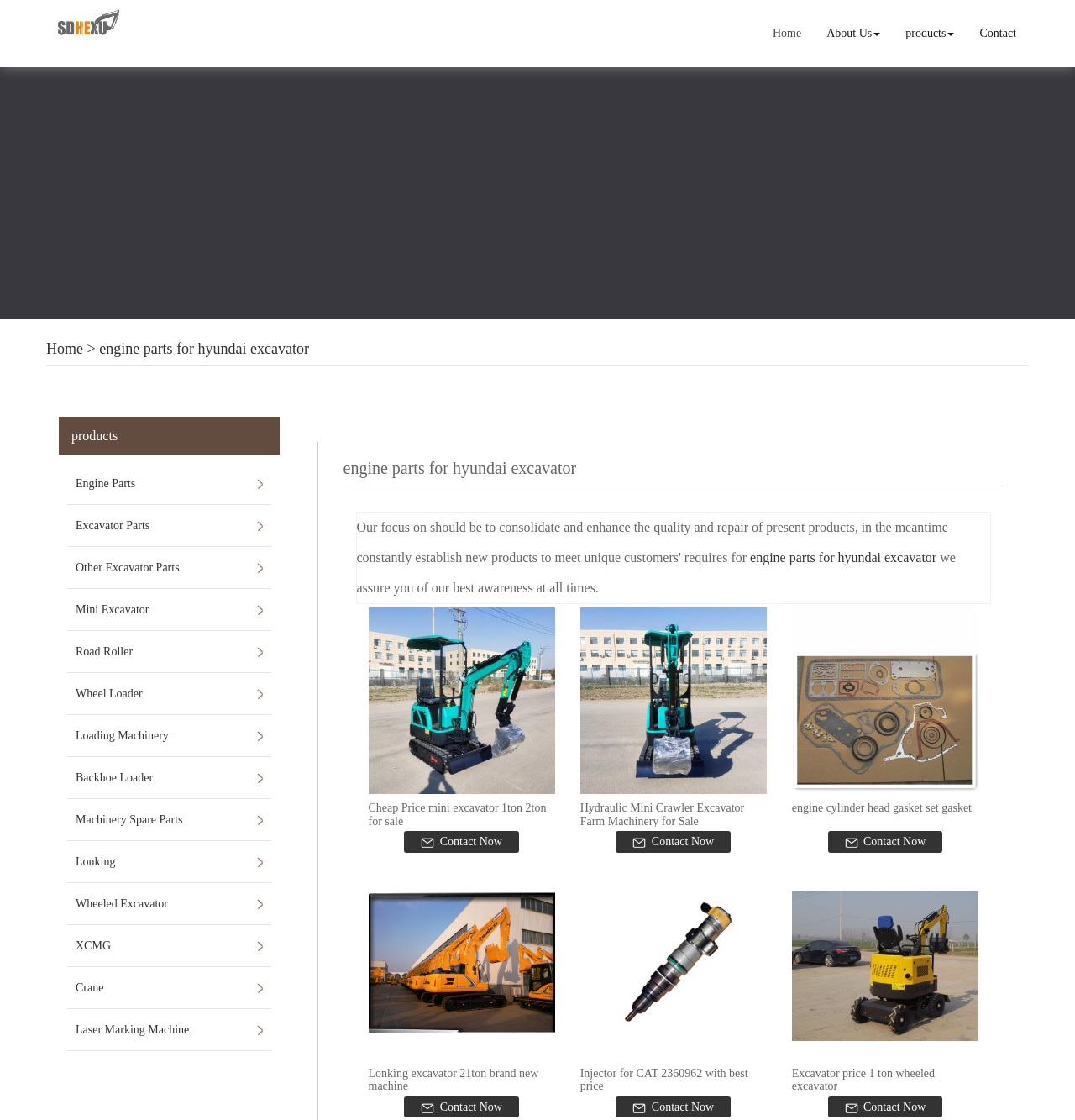Please identify the bounding box coordinates of the element's region that I should click in order to complete the following instruction: "Click on Home". The bounding box coordinates consist of four float numbers between 0 and 1, i.e., [left, top, right, bottom].

[0.707, 0.011, 0.757, 0.049]